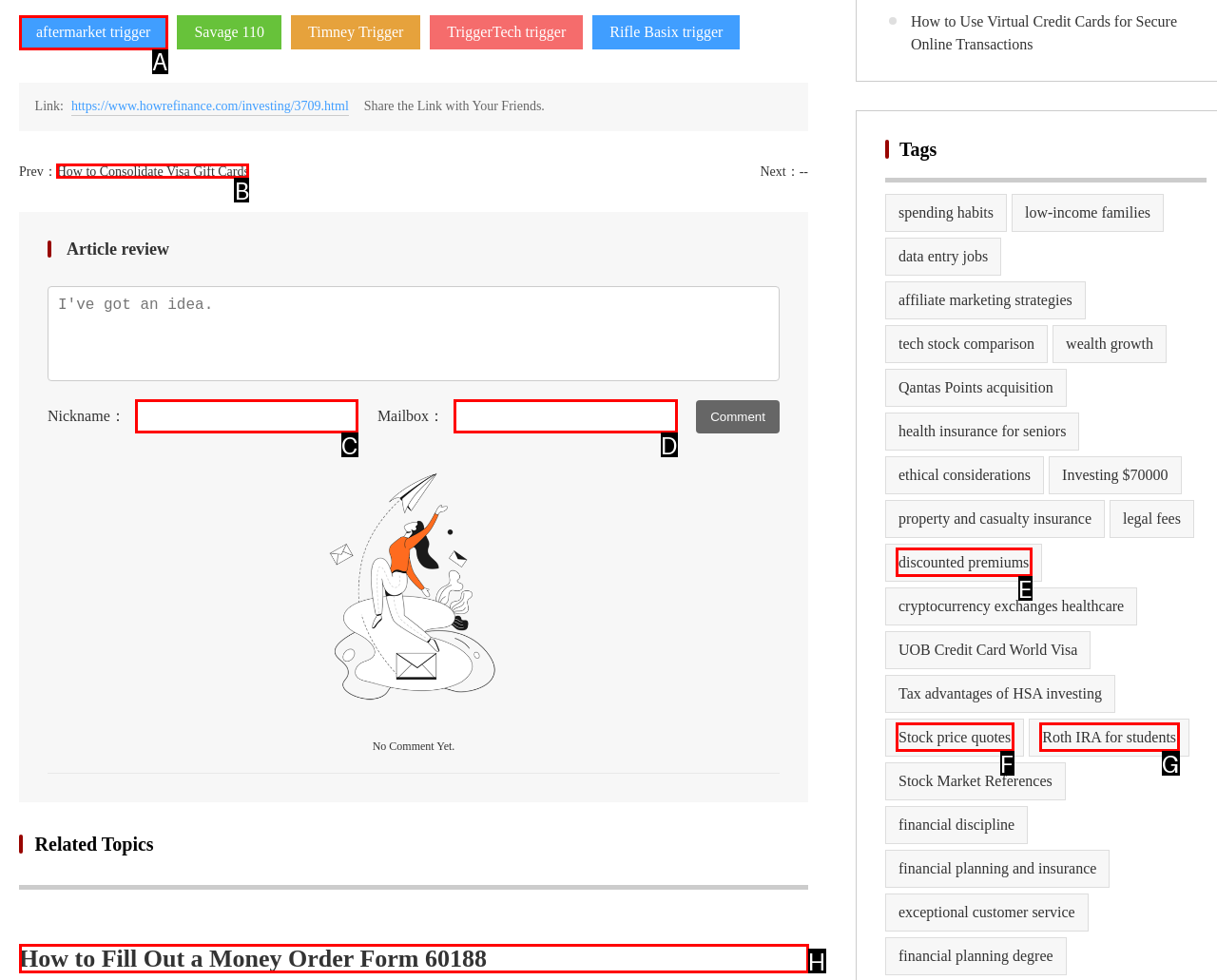Identify the correct letter of the UI element to click for this task: Enter a nickname in the textbox
Respond with the letter from the listed options.

C